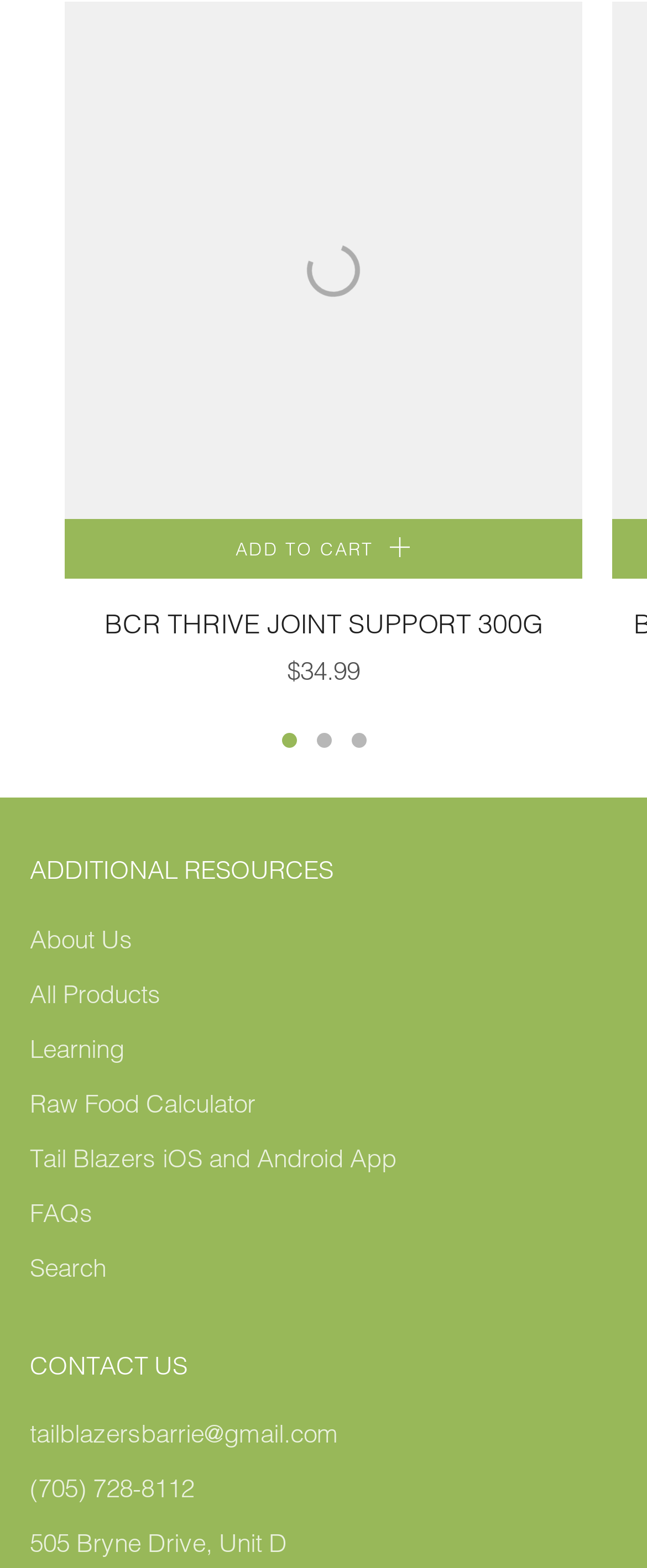Locate the bounding box coordinates of the clickable area needed to fulfill the instruction: "View the 'Tea towel - Koh' image".

None